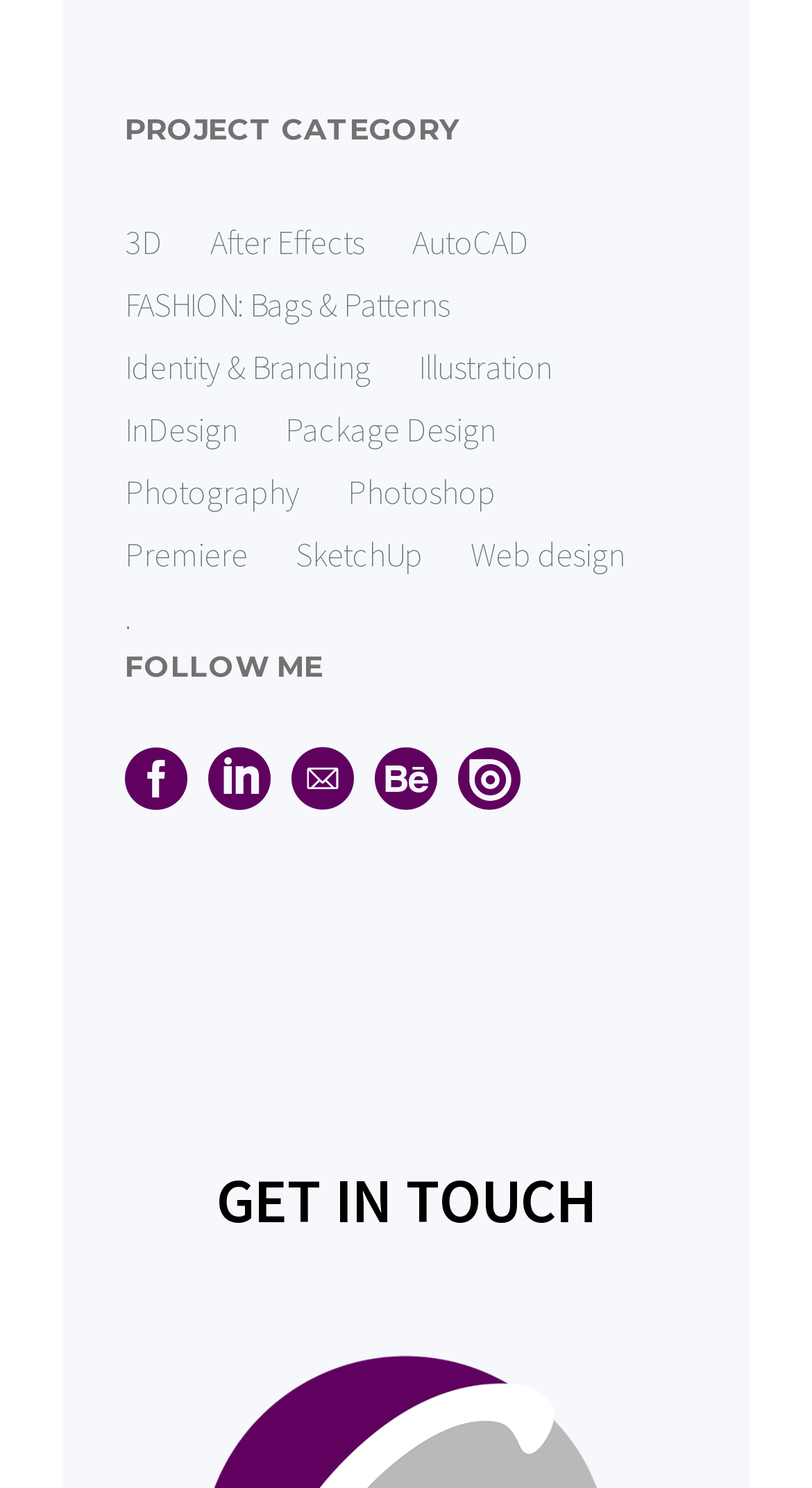Please specify the bounding box coordinates of the element that should be clicked to execute the given instruction: 'View After Effects projects'. Ensure the coordinates are four float numbers between 0 and 1, expressed as [left, top, right, bottom].

[0.259, 0.141, 0.449, 0.183]